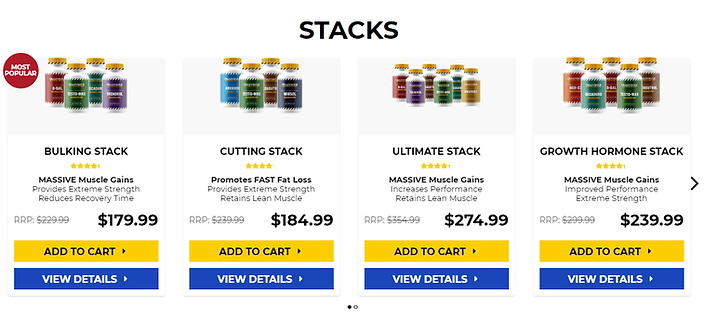Generate an elaborate description of what you see in the image.

The image titled "steroid cycle with high body fat" provides a visual representation of various supplement stacks aimed at enhancing fitness results. Positioned within a sleek, minimalist design, the layout features four distinct supplement stacks: the Bulking Stack, Cutting Stack, Ultimate Stack, and Growth Hormone Stack, each clearly labeled and accompanied by concise descriptions of their benefits. 

The Bulking Stack, highlighted as "Most Popular," offers massive muscle gains, extreme strength, and reduced recovery time, priced at $179.99. Next is the Cutting Stack, which promotes fast fat loss while retaining lean muscle, available for $184.99. The Ultimate Stack is designed to increase performance and retain lean muscle as well, retailing at $274.99. Lastly, the Growth Hormone Stack claims to improve performance and extreme strength, priced at $239.99.

Each stack invites potential buyers to take action with buttons for "ADD TO CART" and "VIEW DETAILS," encouraging a seamless shopping experience. This image effectively showcases the offerings while using bold typography and vibrant colors to capture attention and highlight the products' key attributes.